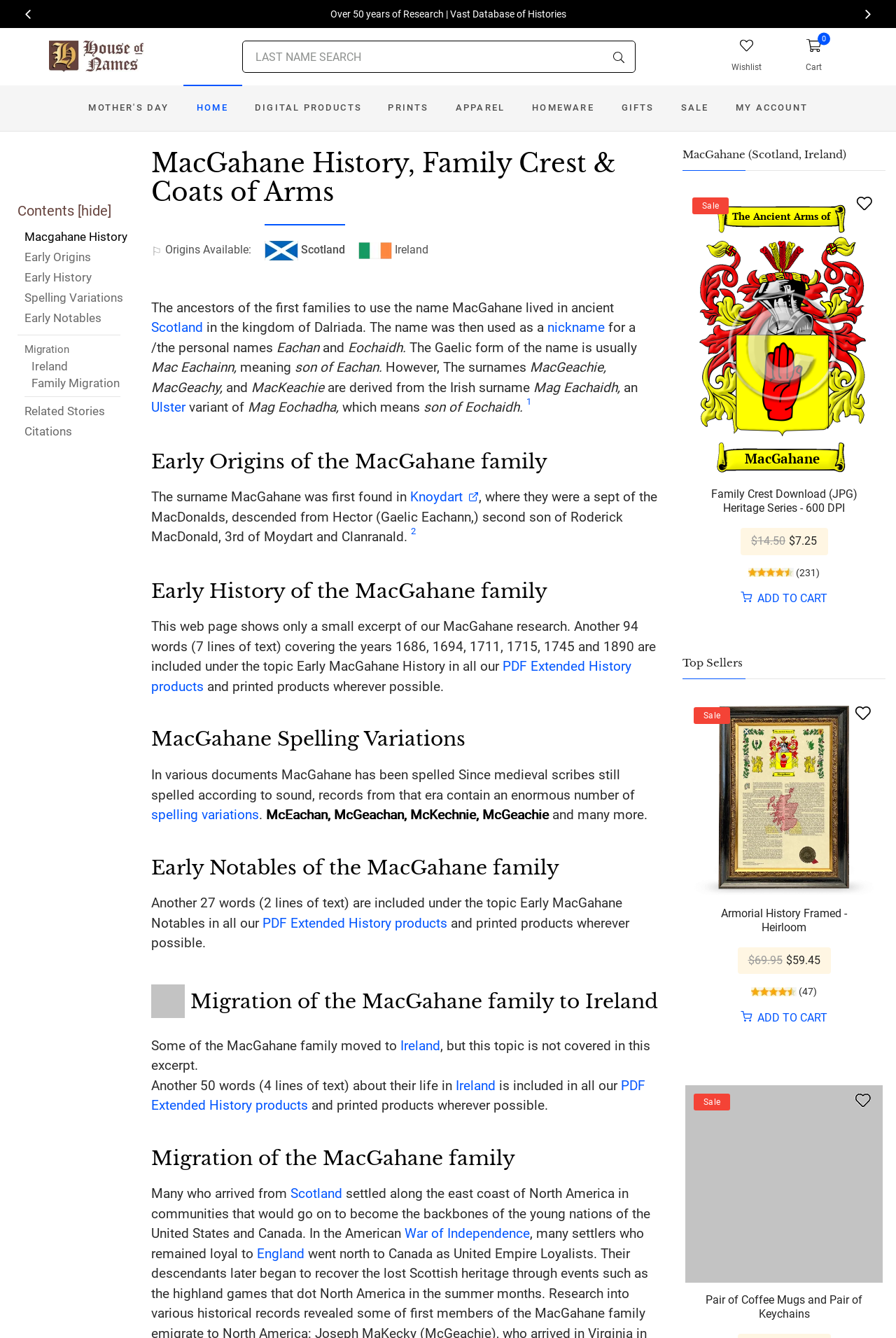What is the name of the kingdom mentioned in the webpage?
From the details in the image, provide a complete and detailed answer to the question.

I found the answer by reading the text 'The ancestors of the first families to use the name MacGahane lived in ancient Scotland in the kingdom of Dalriada...' which mentions the kingdom of Dalriada.